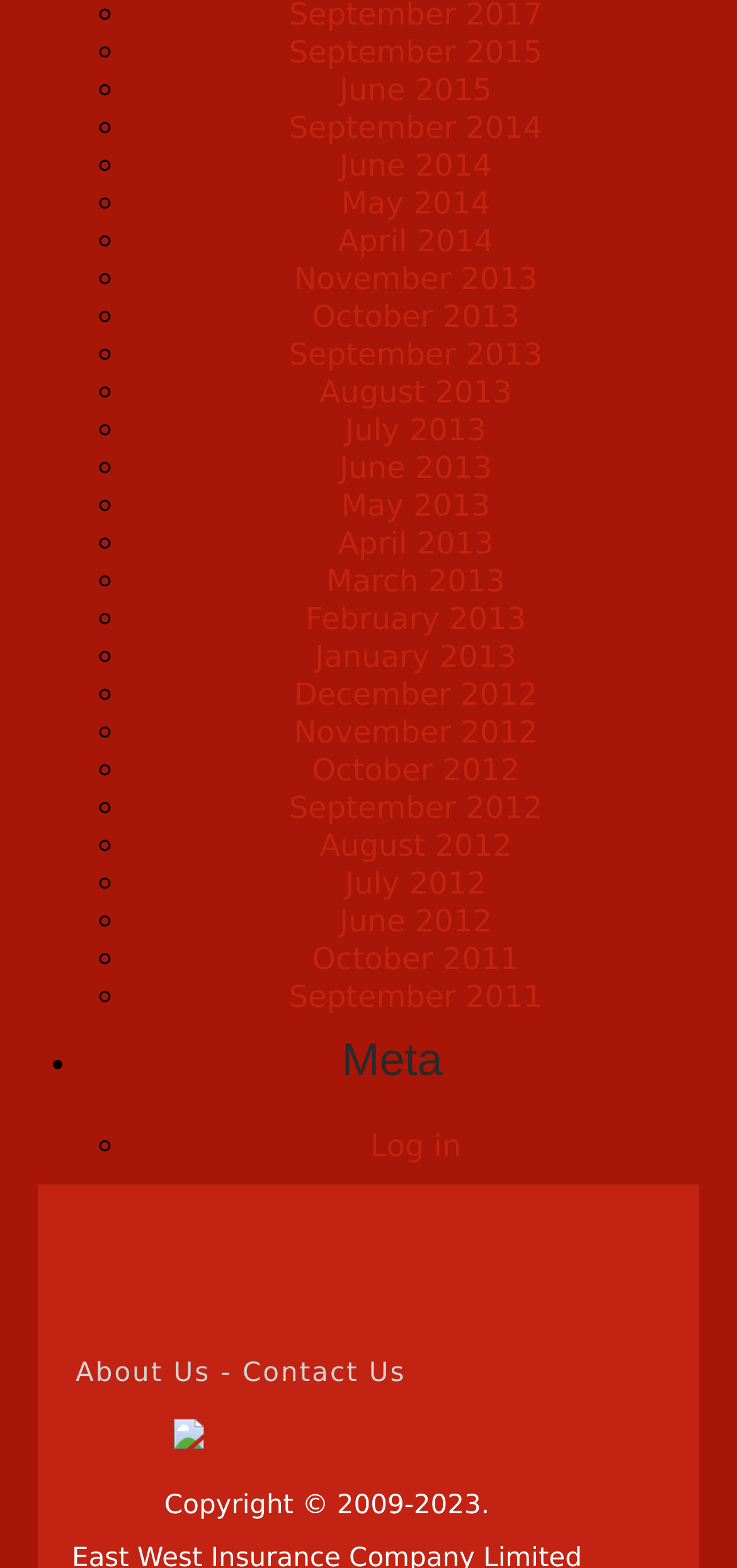Can you provide the bounding box coordinates for the element that should be clicked to implement the instruction: "Click Insurance company"?

[0.103, 0.802, 0.19, 0.861]